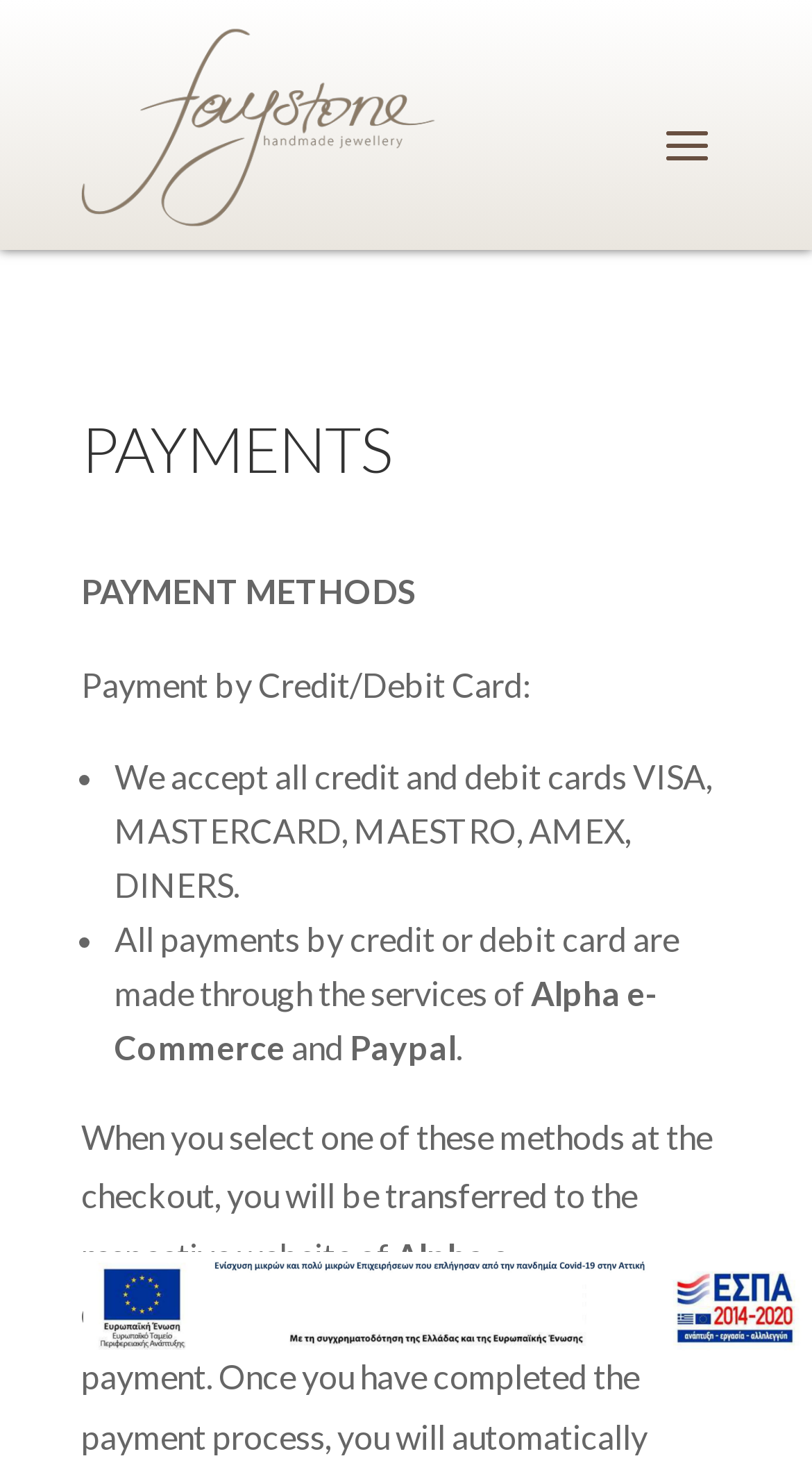What payment methods are accepted? Refer to the image and provide a one-word or short phrase answer.

Credit/Debit Card, PayPal